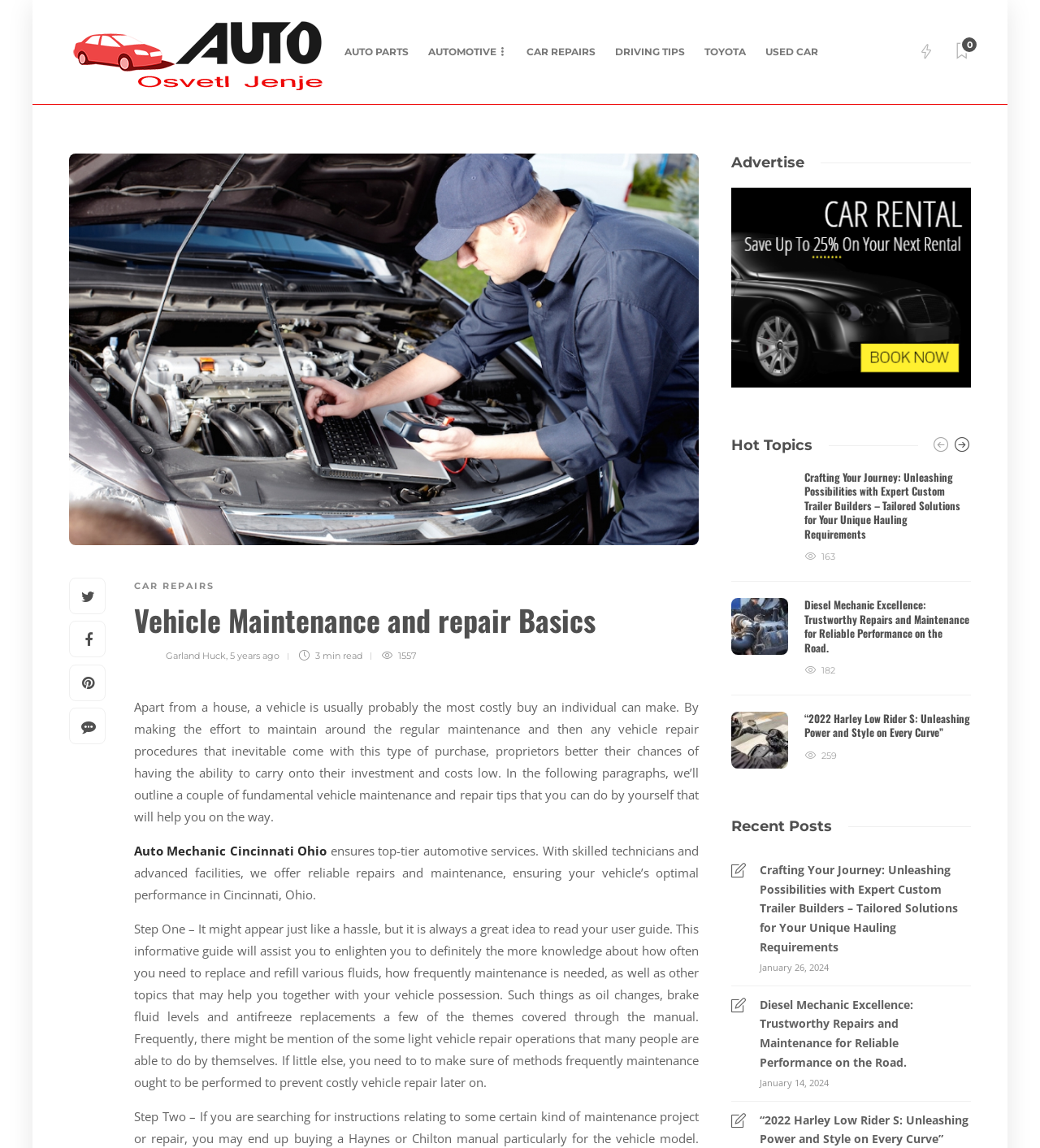Extract the main title from the webpage.

Vehicle Maintenance and repair Basics 